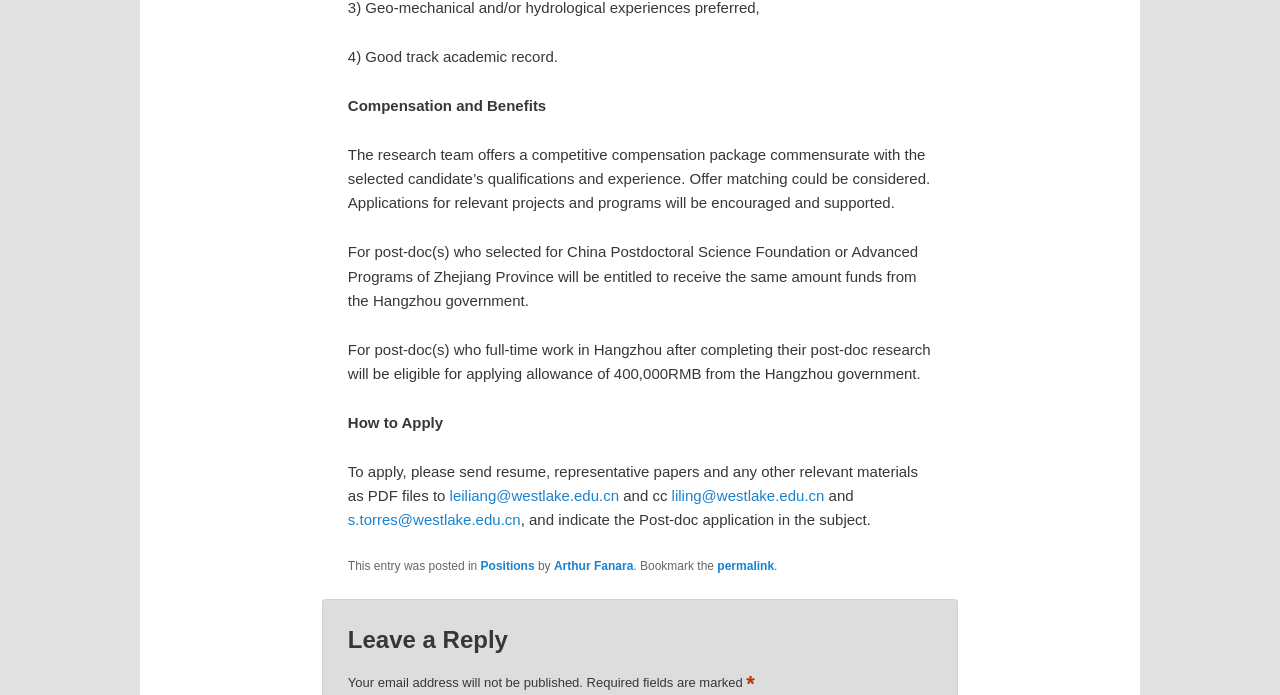What should applicants send to apply for the post-doc position?
Please provide a detailed and comprehensive answer to the question.

According to the webpage, to apply, applicants should send their resume, representative papers, and any other relevant materials as PDF files to the specified email addresses.